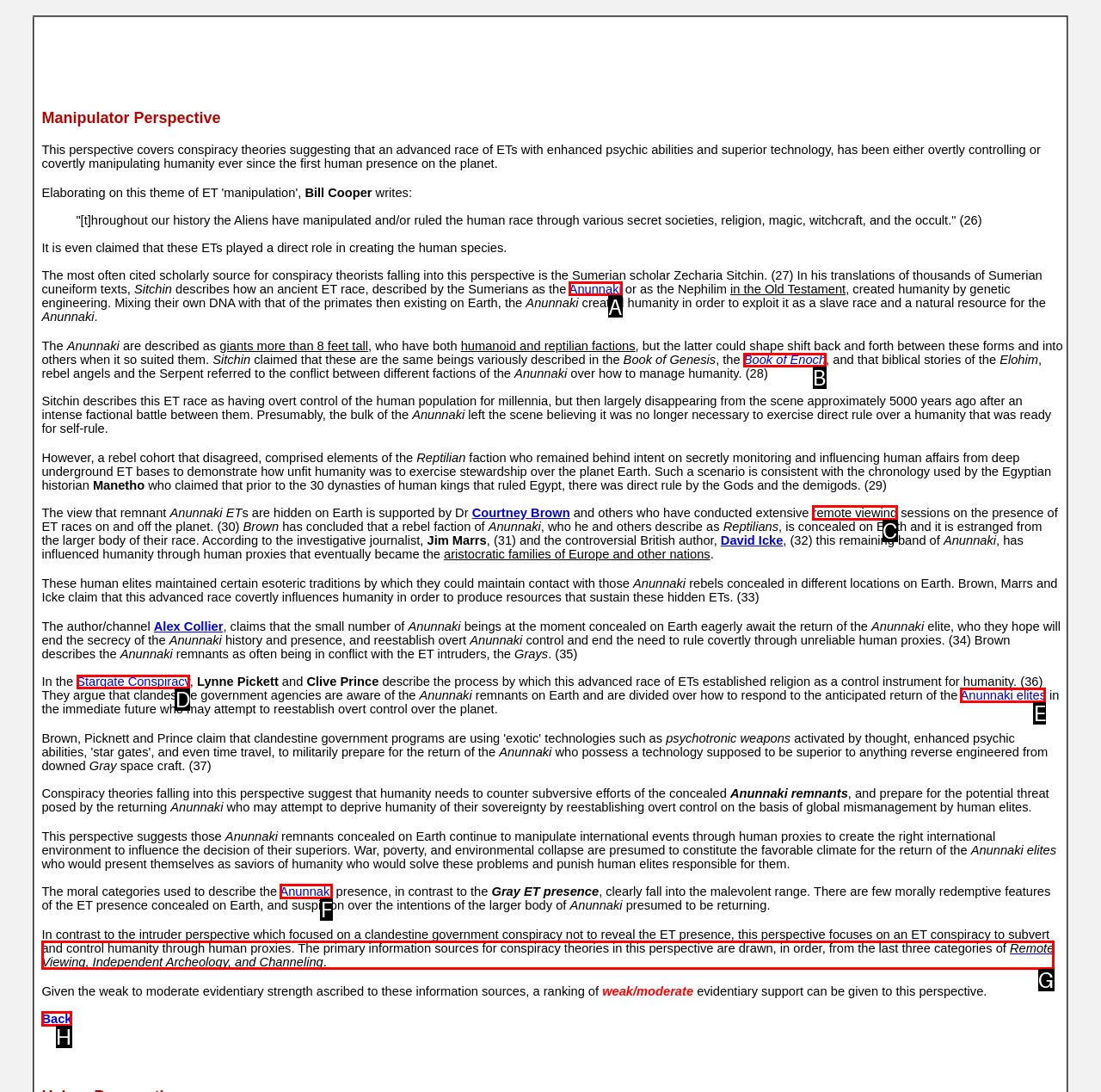Select the HTML element that needs to be clicked to carry out the task: click the link 'Anunnaki'
Provide the letter of the correct option.

A